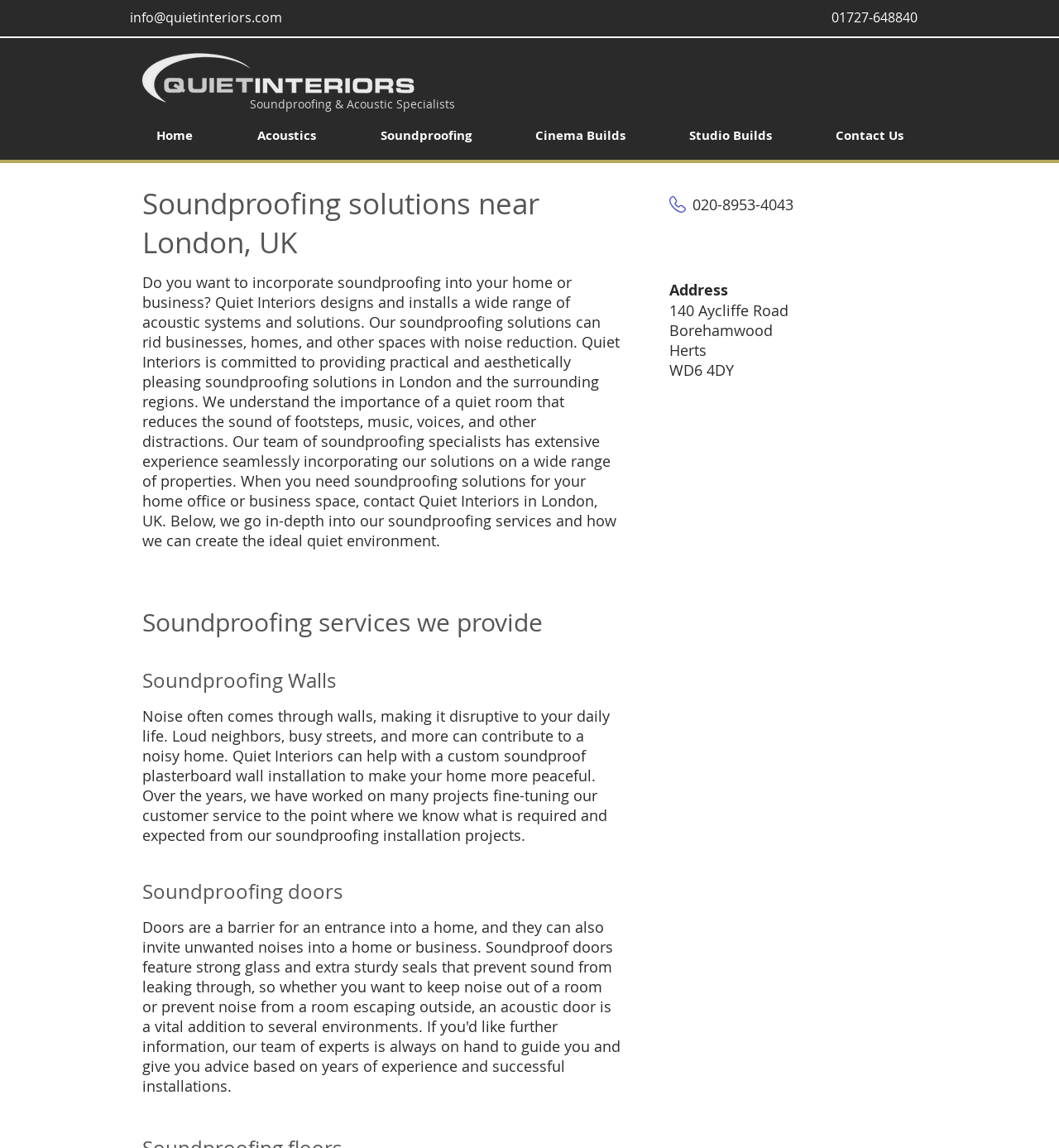Highlight the bounding box coordinates of the element that should be clicked to carry out the following instruction: "Send an email to info@quietinteriors.com". The coordinates must be given as four float numbers ranging from 0 to 1, i.e., [left, top, right, bottom].

[0.123, 0.007, 0.266, 0.023]